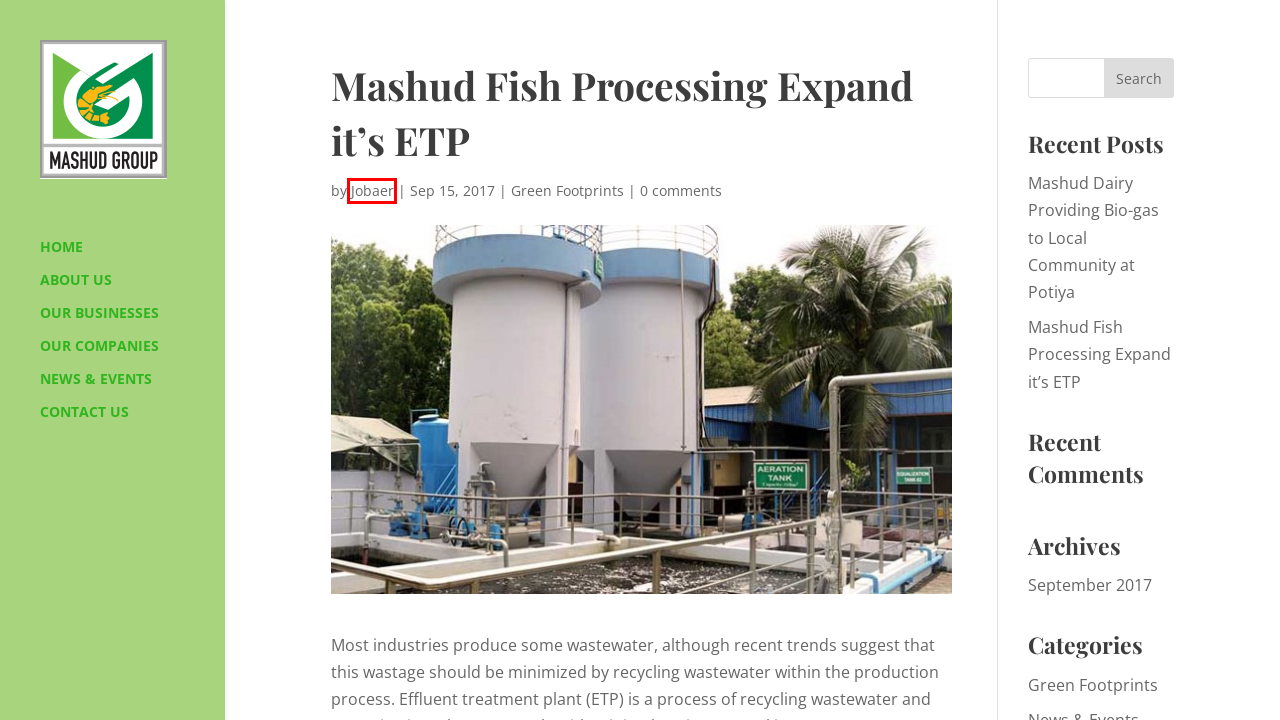You have been given a screenshot of a webpage with a red bounding box around a UI element. Select the most appropriate webpage description for the new webpage that appears after clicking the element within the red bounding box. The choices are:
A. Mashud Group | Solution, Value And Sustainability
B. Archives | Mashud Group
C. Mashud Dairy Providing Bio-gas to Local Community at Potiya | Mashud Group
D. Jobaer | Mashud Group
E. Contact Us | Mashud Group
F. Green Footprints | Mashud Group
G. News & Events | Mashud Group
H. Comments for Mashud Group

D